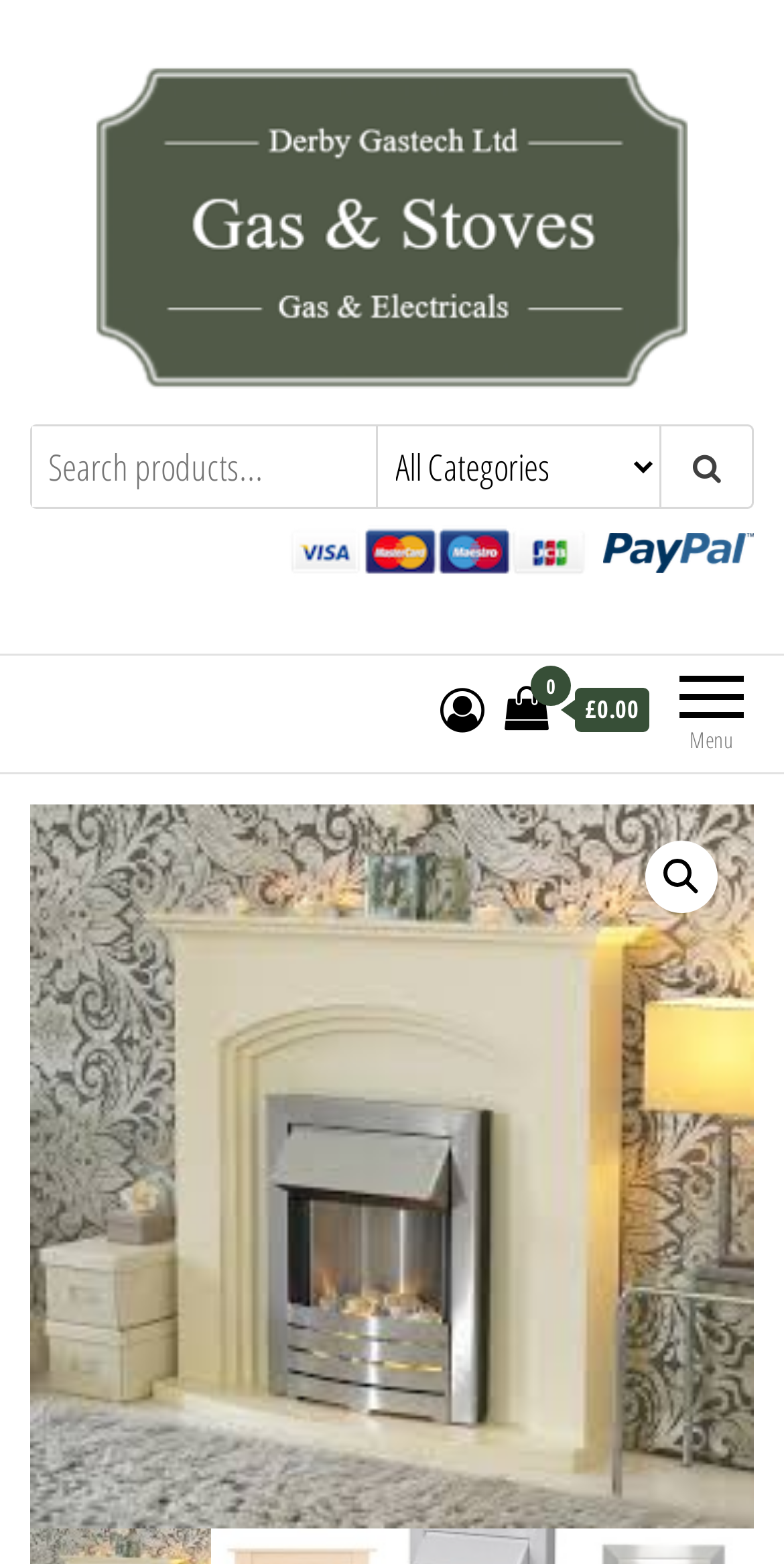What is the search bar placeholder text? Based on the image, give a response in one word or a short phrase.

Search products...